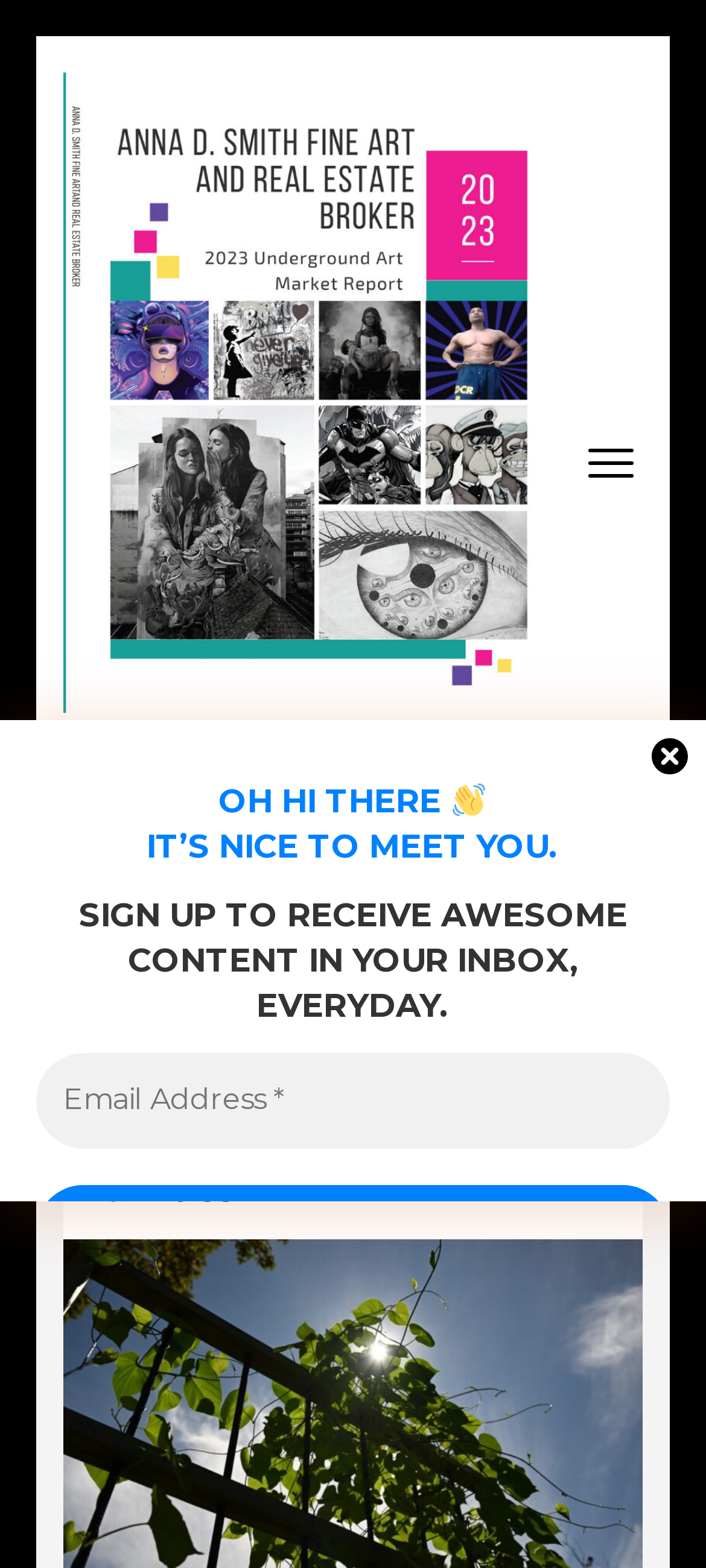Bounding box coordinates should be provided in the format (top-left x, top-left y, bottom-right x, bottom-right y) with all values between 0 and 1. Identify the bounding box for this UI element: Underground Art Report

[0.09, 0.459, 0.628, 0.527]